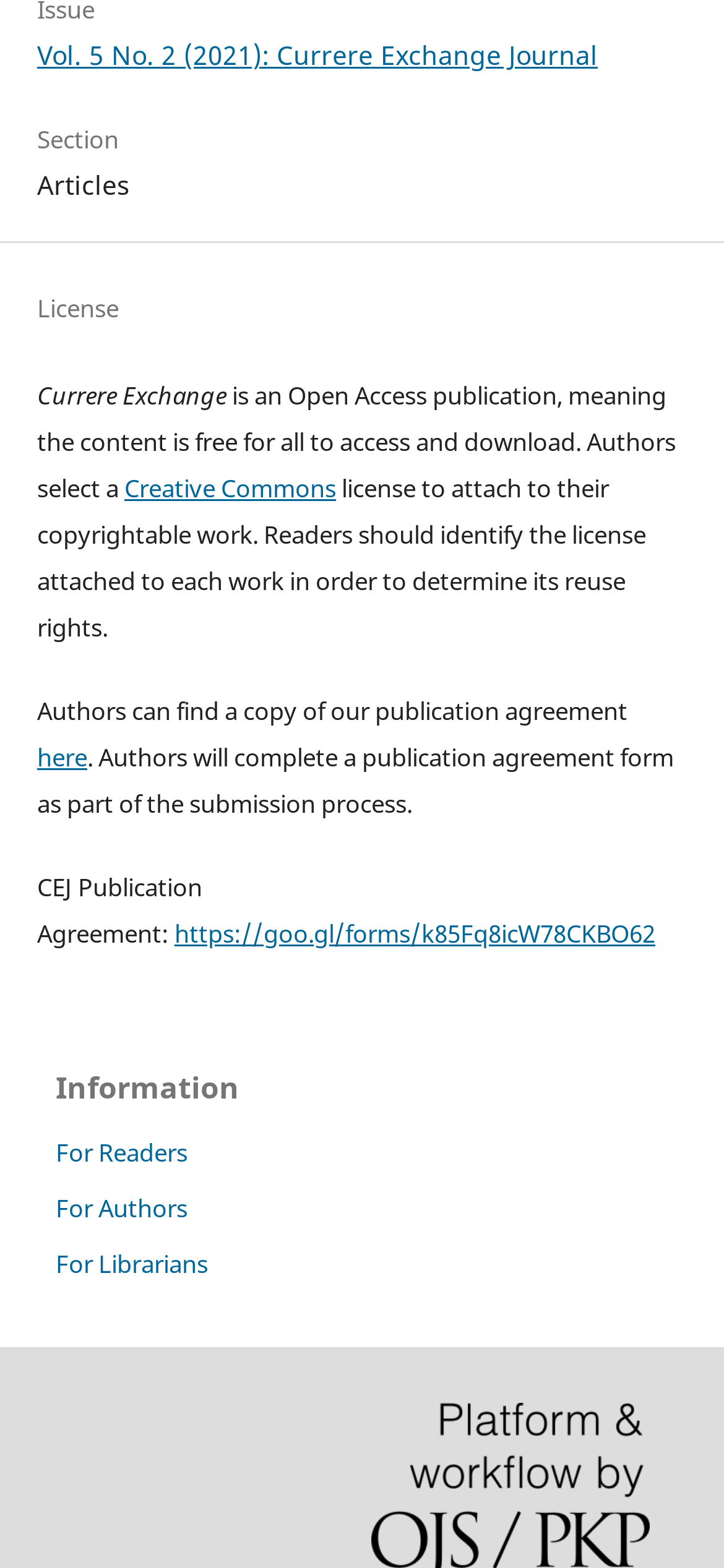Please determine the bounding box coordinates, formatted as (top-left x, top-left y, bottom-right x, bottom-right y), with all values as floating point numbers between 0 and 1. Identify the bounding box of the region described as: For Readers

[0.077, 0.724, 0.259, 0.746]